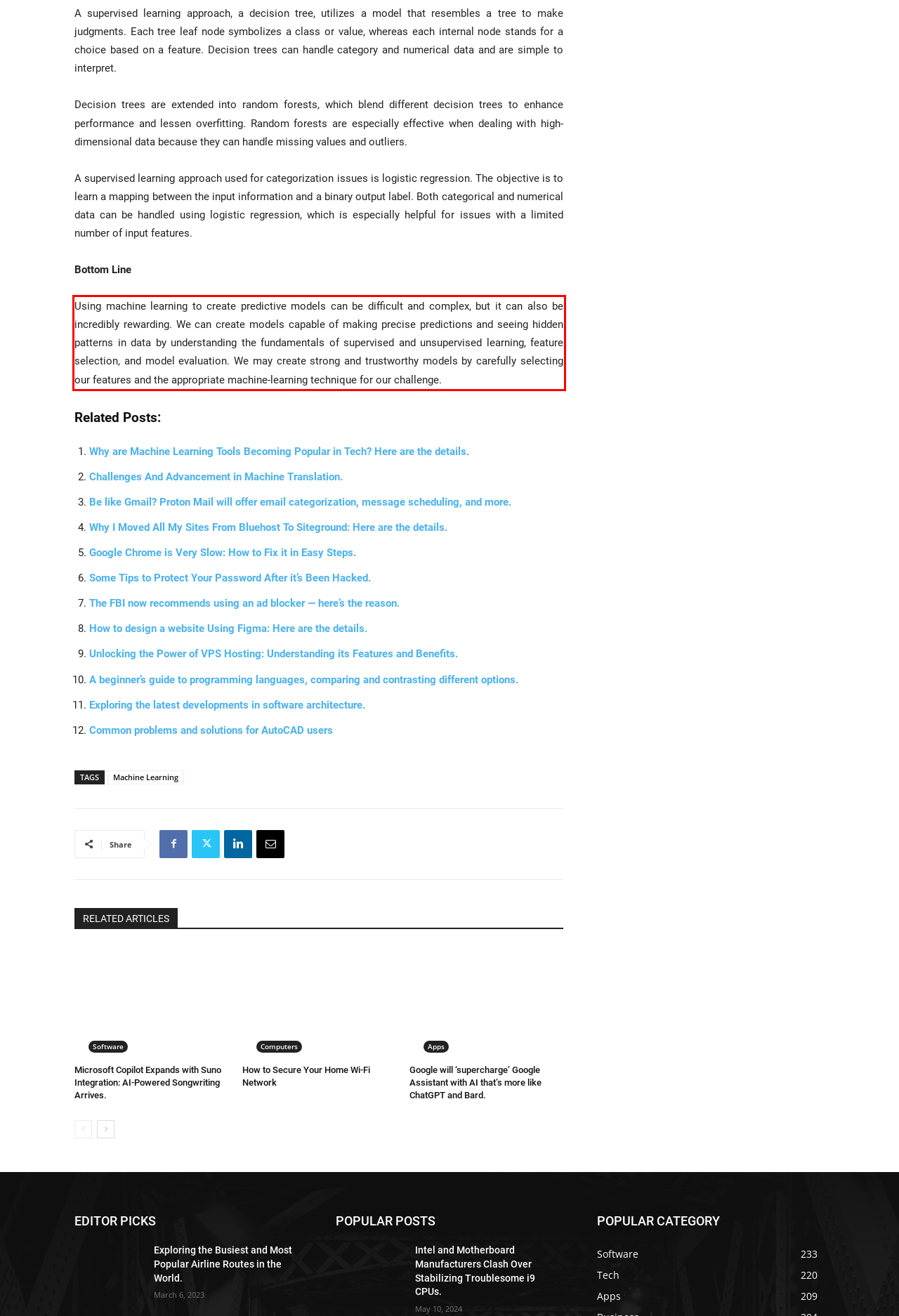Given a screenshot of a webpage with a red bounding box, extract the text content from the UI element inside the red bounding box.

Using machine learning to create predictive models can be difficult and complex, but it can also be incredibly rewarding. We can create models capable of making precise predictions and seeing hidden patterns in data by understanding the fundamentals of supervised and unsupervised learning, feature selection, and model evaluation. We may create strong and trustworthy models by carefully selecting our features and the appropriate machine-learning technique for our challenge.